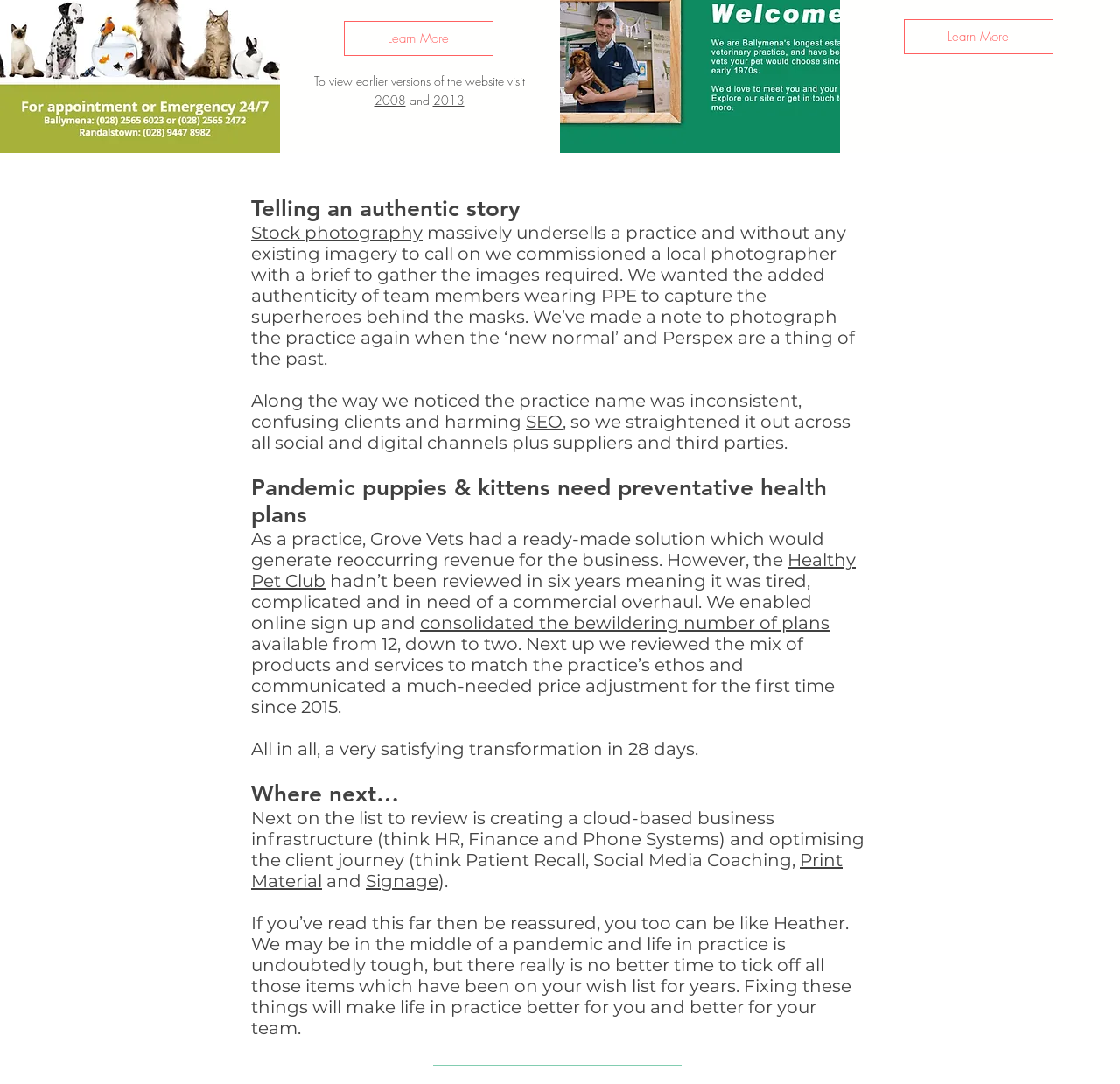From the screenshot, find the bounding box of the UI element matching this description: "Stock photography". Supply the bounding box coordinates in the form [left, top, right, bottom], each a float between 0 and 1.

[0.224, 0.205, 0.377, 0.224]